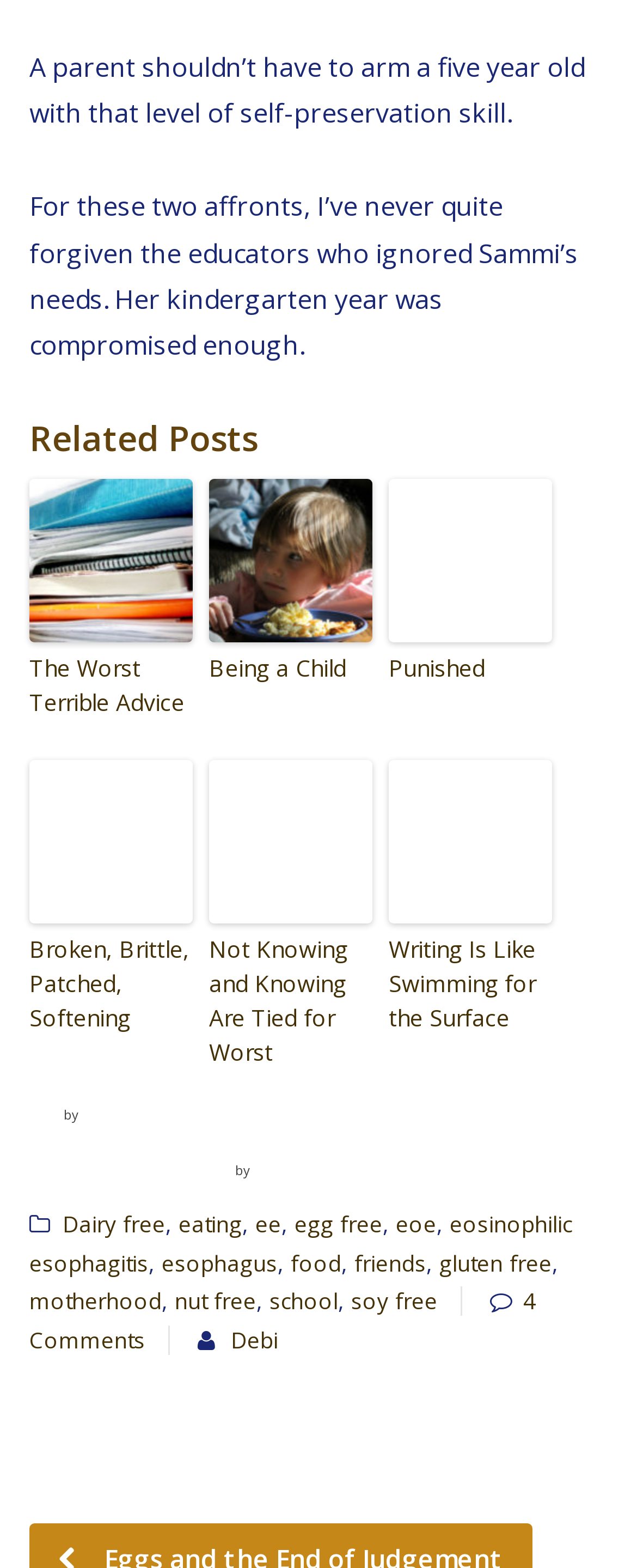Determine the bounding box coordinates of the clickable element to achieve the following action: 'Click on the 'Debi' link'. Provide the coordinates as four float values between 0 and 1, formatted as [left, top, right, bottom].

[0.362, 0.846, 0.437, 0.865]